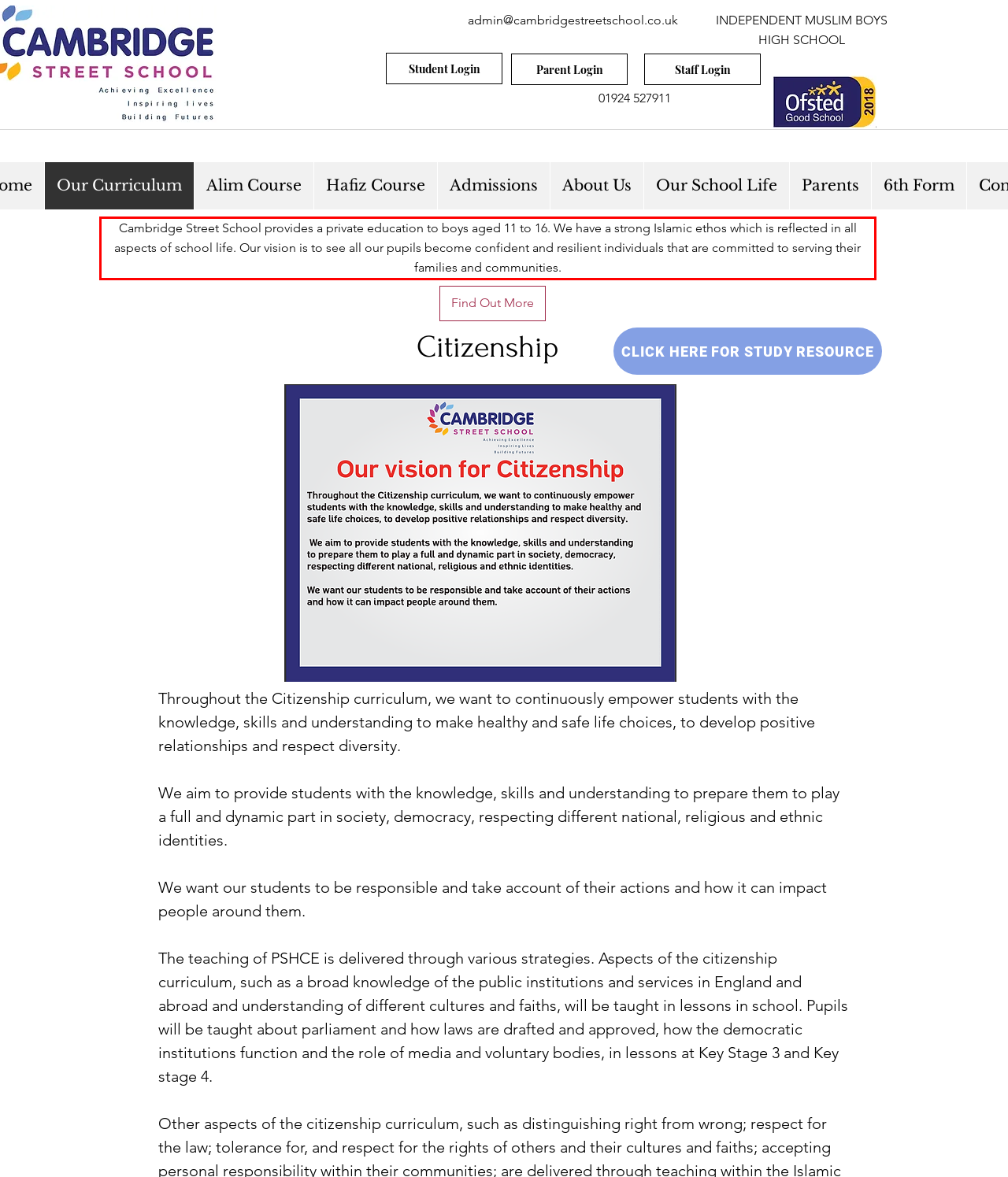Using the provided screenshot of a webpage, recognize the text inside the red rectangle bounding box by performing OCR.

Cambridge Street School provides a private education to boys aged 11 to 16. We have a strong Islamic ethos which is reflected in all aspects of school life. Our vision is to see all our pupils become confident and resilient individuals that are committed to serving their families and communities.